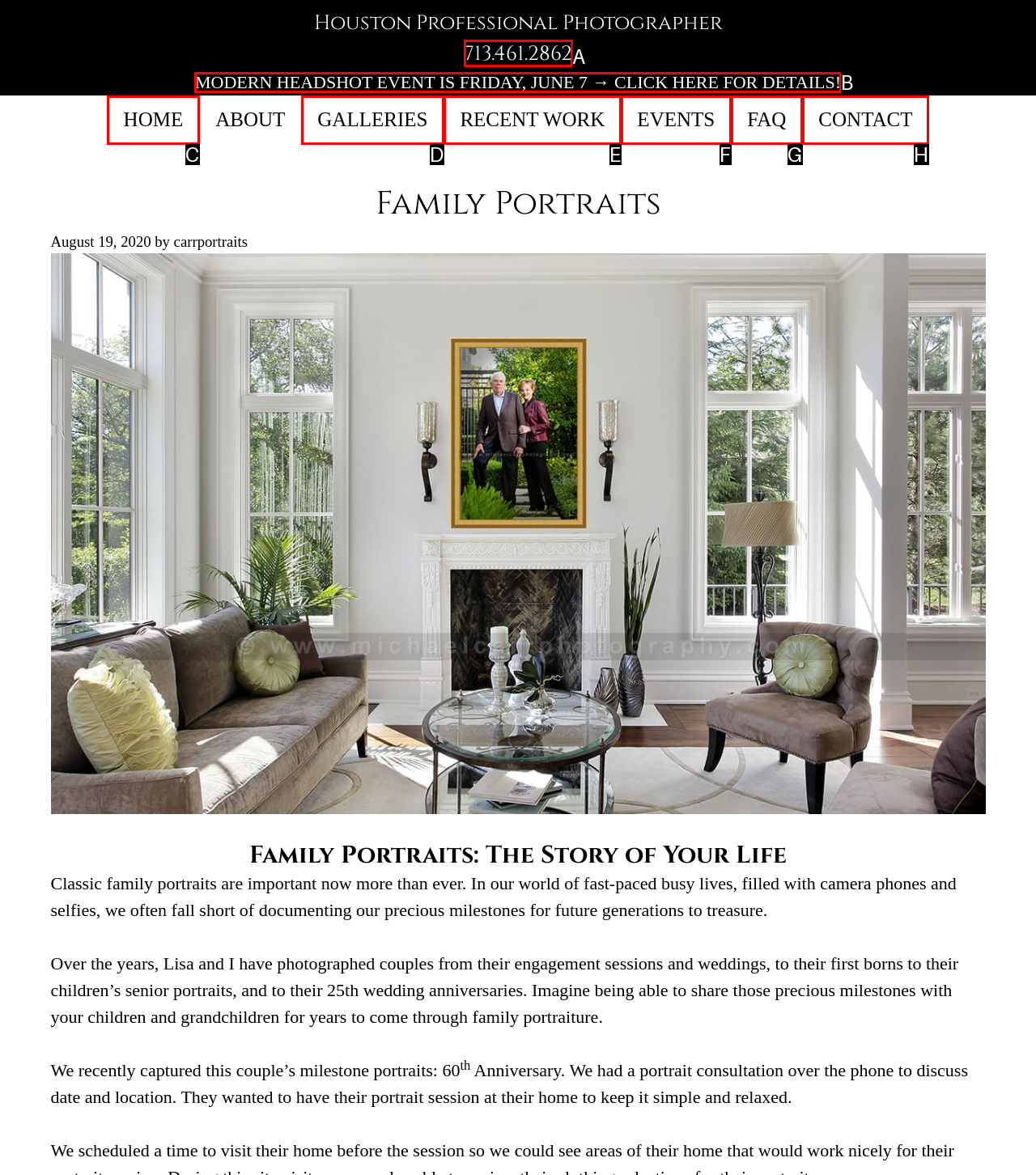Using the element description: RECENT WORK, select the HTML element that matches best. Answer with the letter of your choice.

E